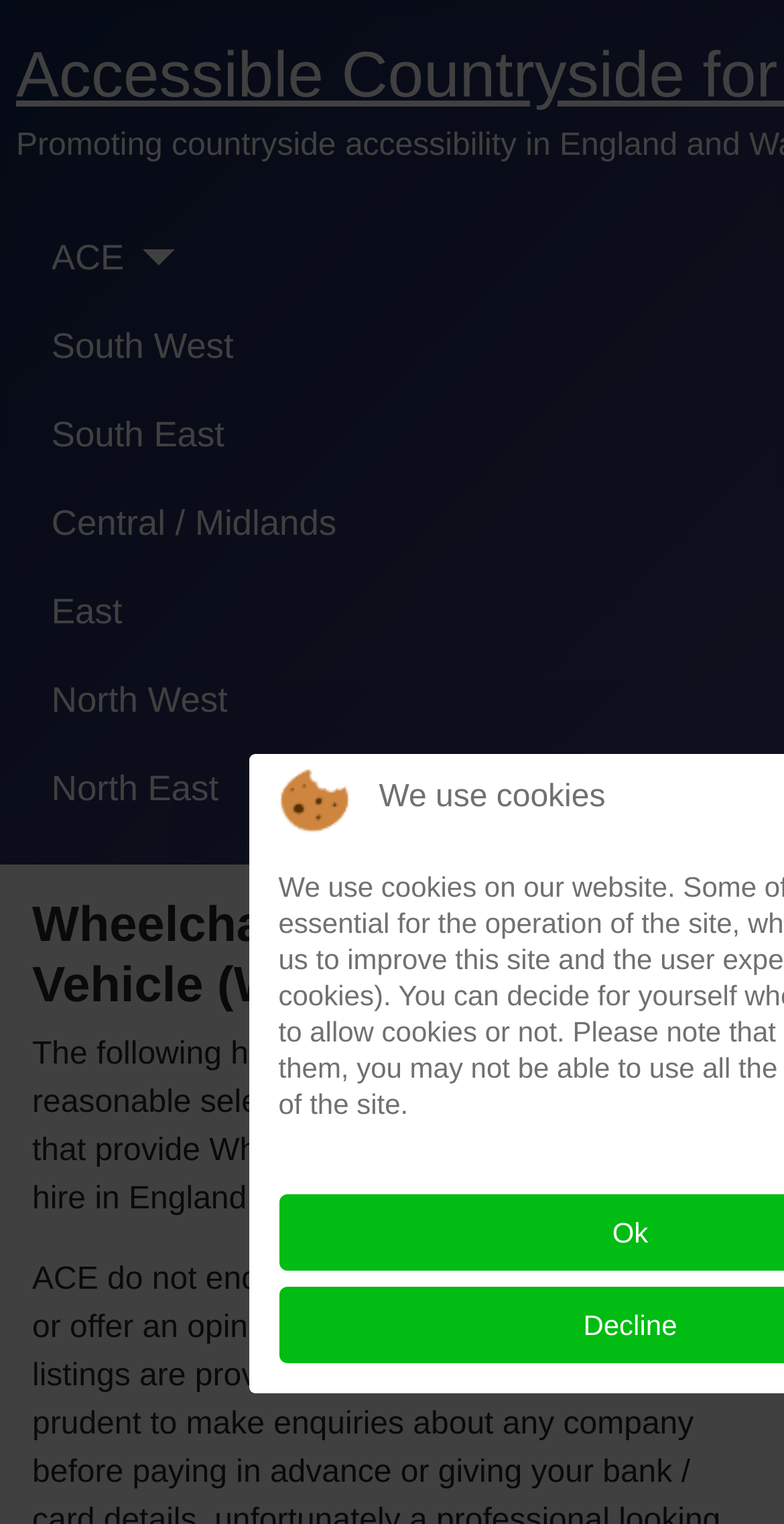Determine the bounding box coordinates of the clickable element to achieve the following action: 'Click on ACE link'. Provide the coordinates as four float values between 0 and 1, formatted as [left, top, right, bottom].

[0.066, 0.151, 0.158, 0.186]